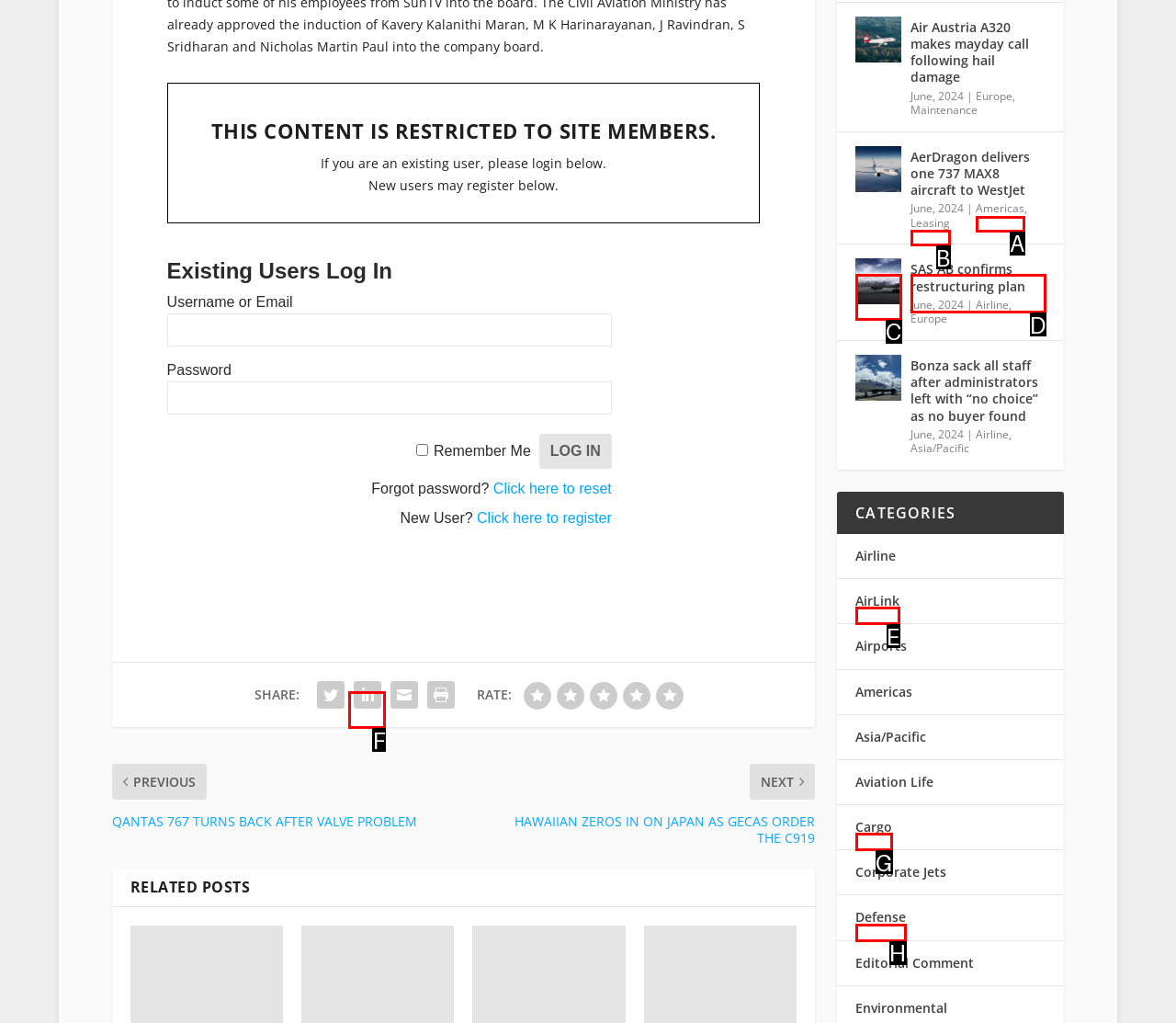Determine which option fits the following description: SAS AB confirms restructuring plan
Answer with the corresponding option's letter directly.

D